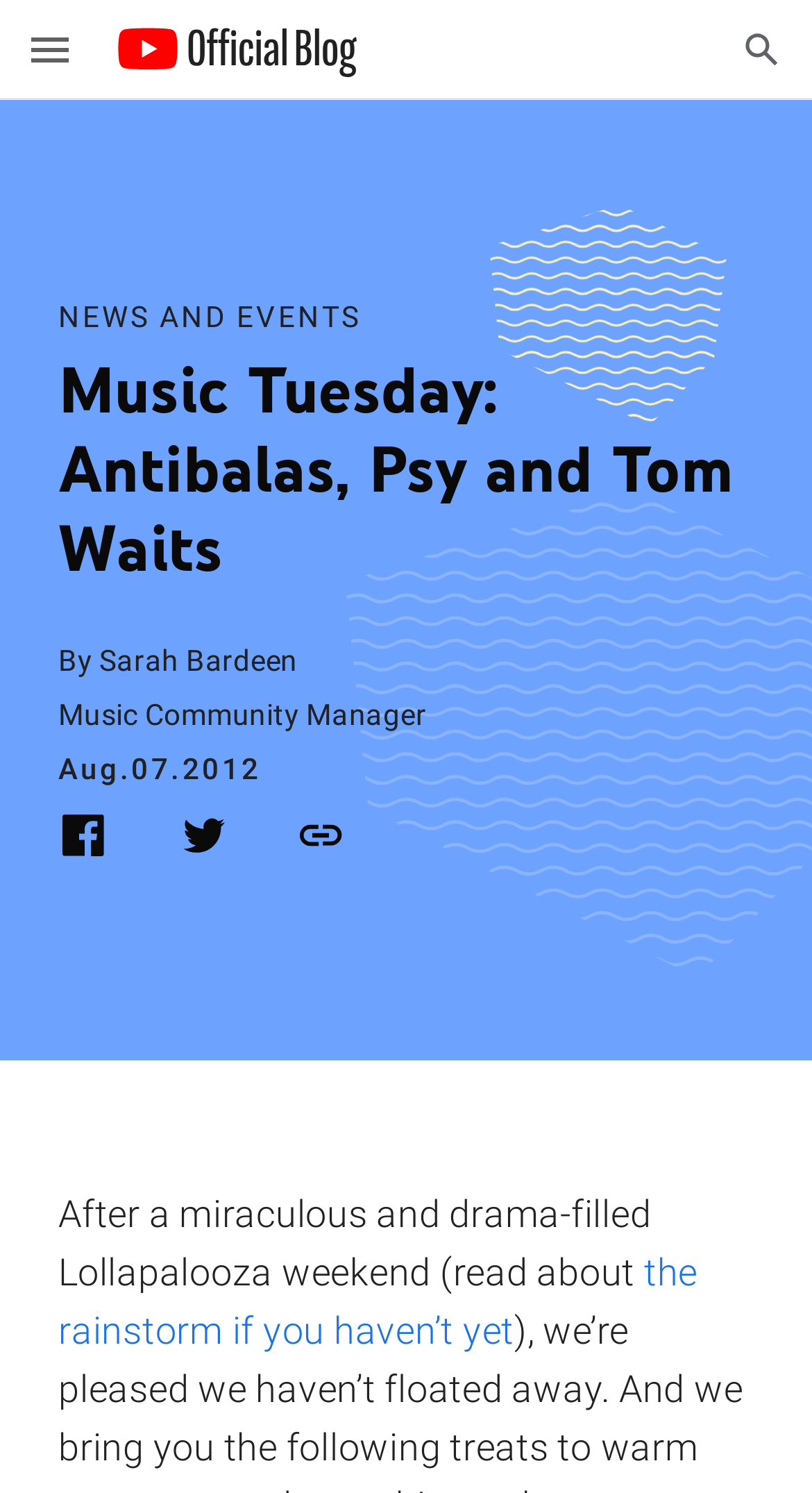What is the author of the article?
Using the visual information from the image, give a one-word or short-phrase answer.

Sarah Bardeen